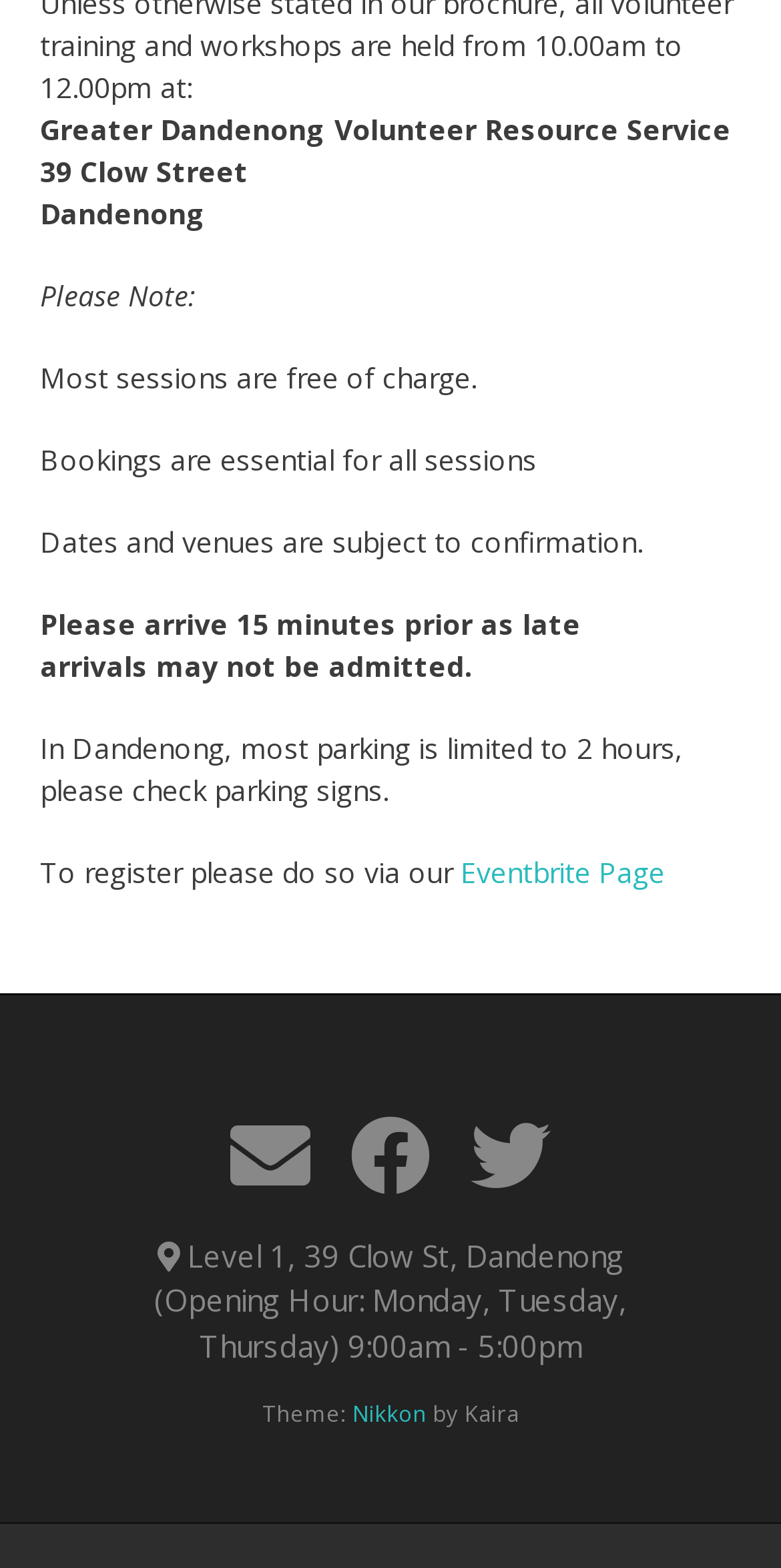Determine the bounding box for the described UI element: "Eventbrite Page".

[0.59, 0.544, 0.862, 0.568]